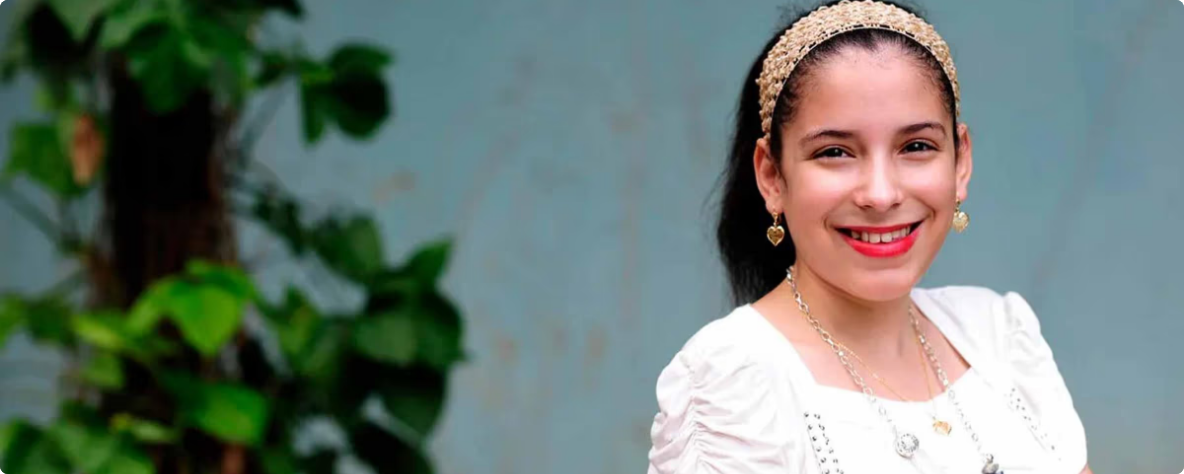Carefully examine the image and provide an in-depth answer to the question: What is the color of Ailin's blouse?

The caption describes Ailin's attire as a traditional white blouse, which indicates that the blouse is white in color.